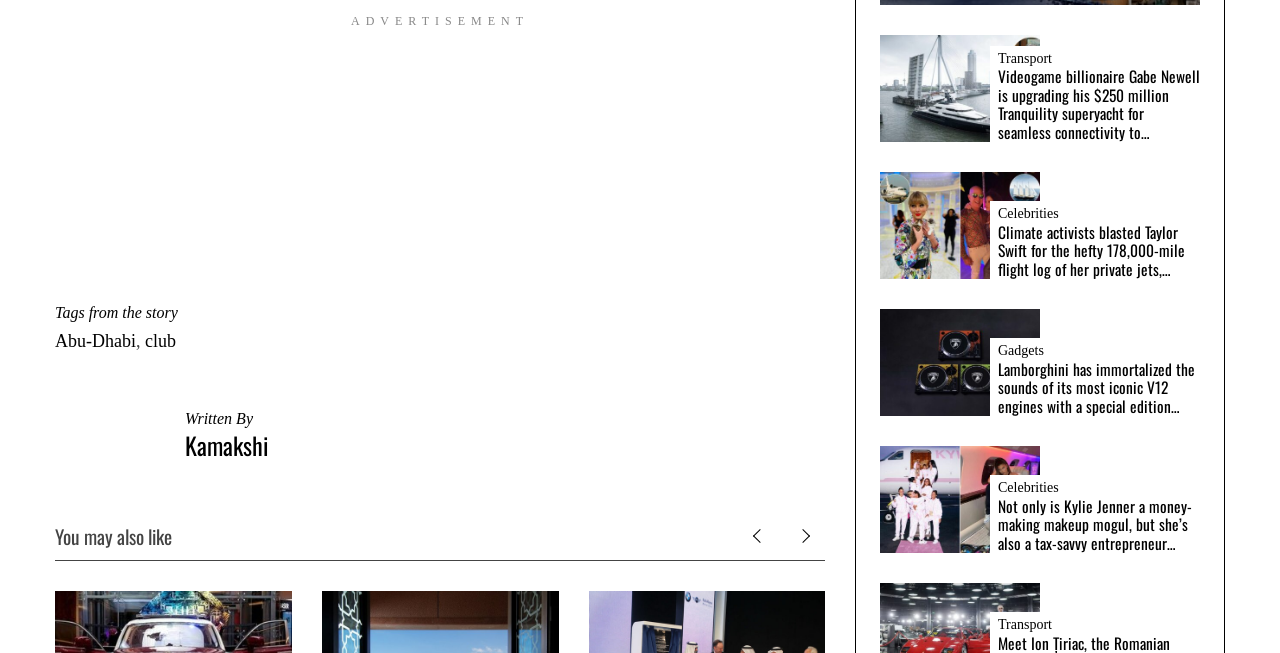Identify the bounding box coordinates of the element to click to follow this instruction: 'Check the article 'Not only is Kylie Jenner a money-making makeup mogul, but she’s also a tax-savvy entrepreneur…''. Ensure the coordinates are four float values between 0 and 1, provided as [left, top, right, bottom].

[0.78, 0.761, 0.938, 0.846]